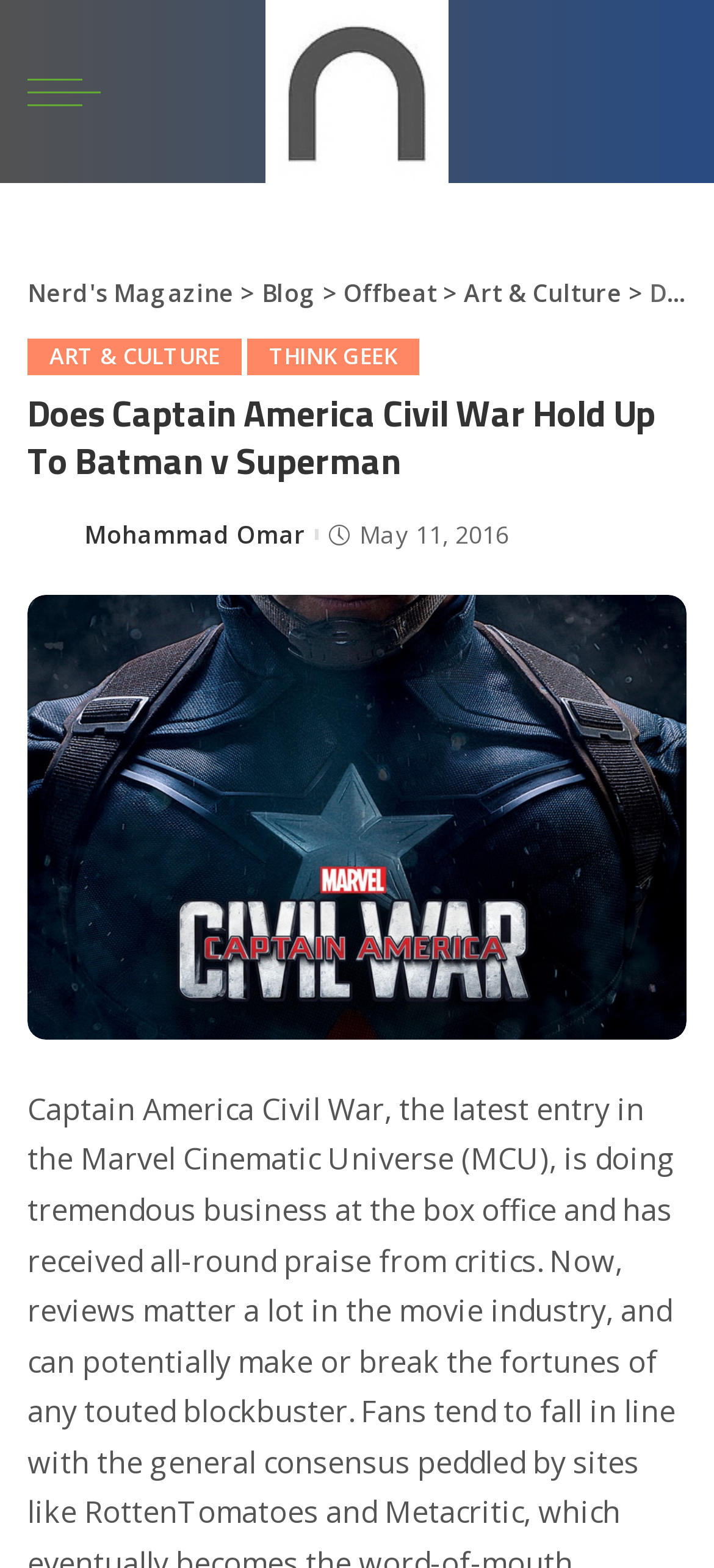Locate the bounding box coordinates of the UI element described by: "Gallery". Provide the coordinates as four float numbers between 0 and 1, formatted as [left, top, right, bottom].

None